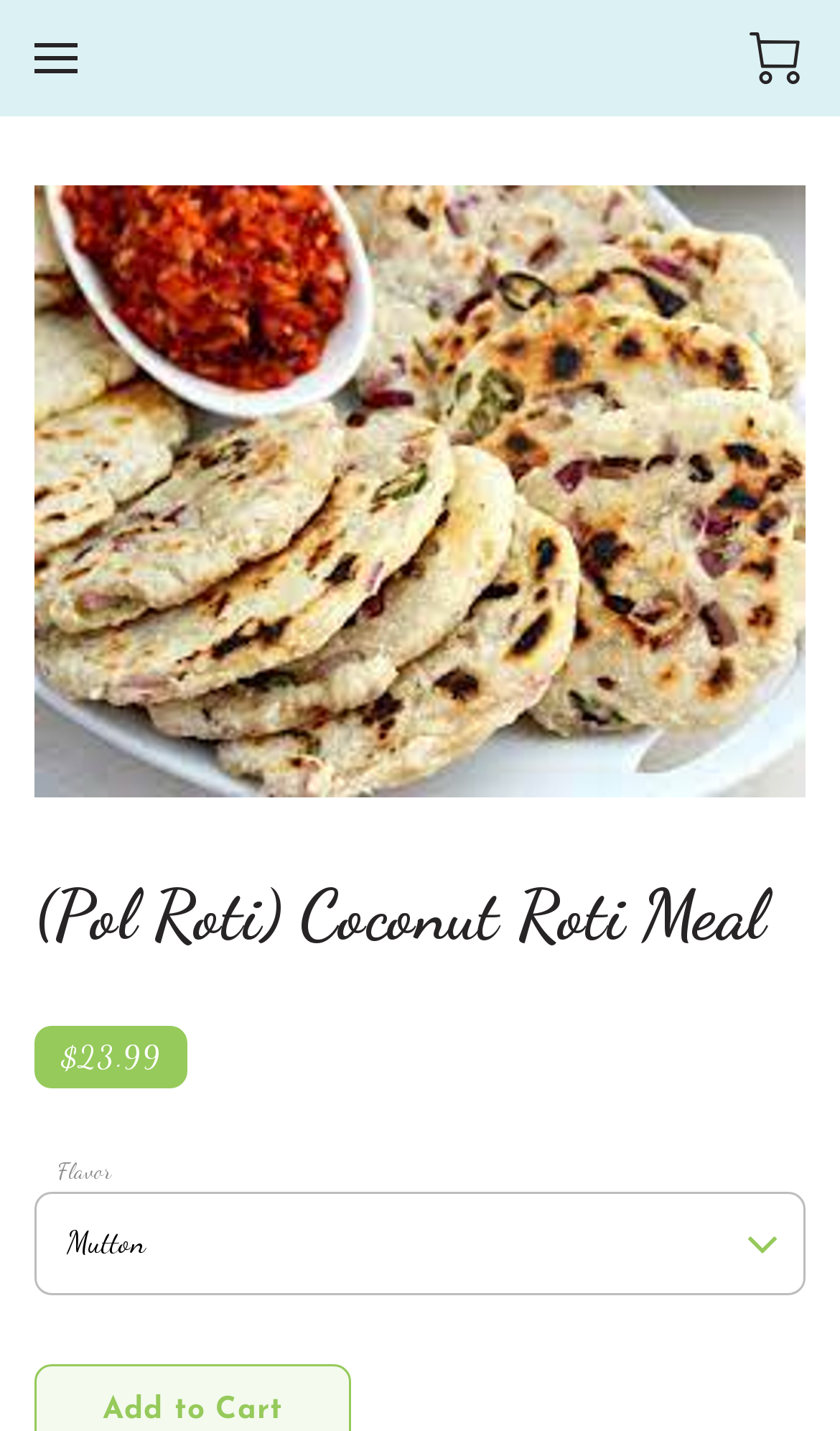Given the description: "0", determine the bounding box coordinates of the UI element. The coordinates should be formatted as four float numbers between 0 and 1, [left, top, right, bottom].

[0.892, 0.023, 0.954, 0.059]